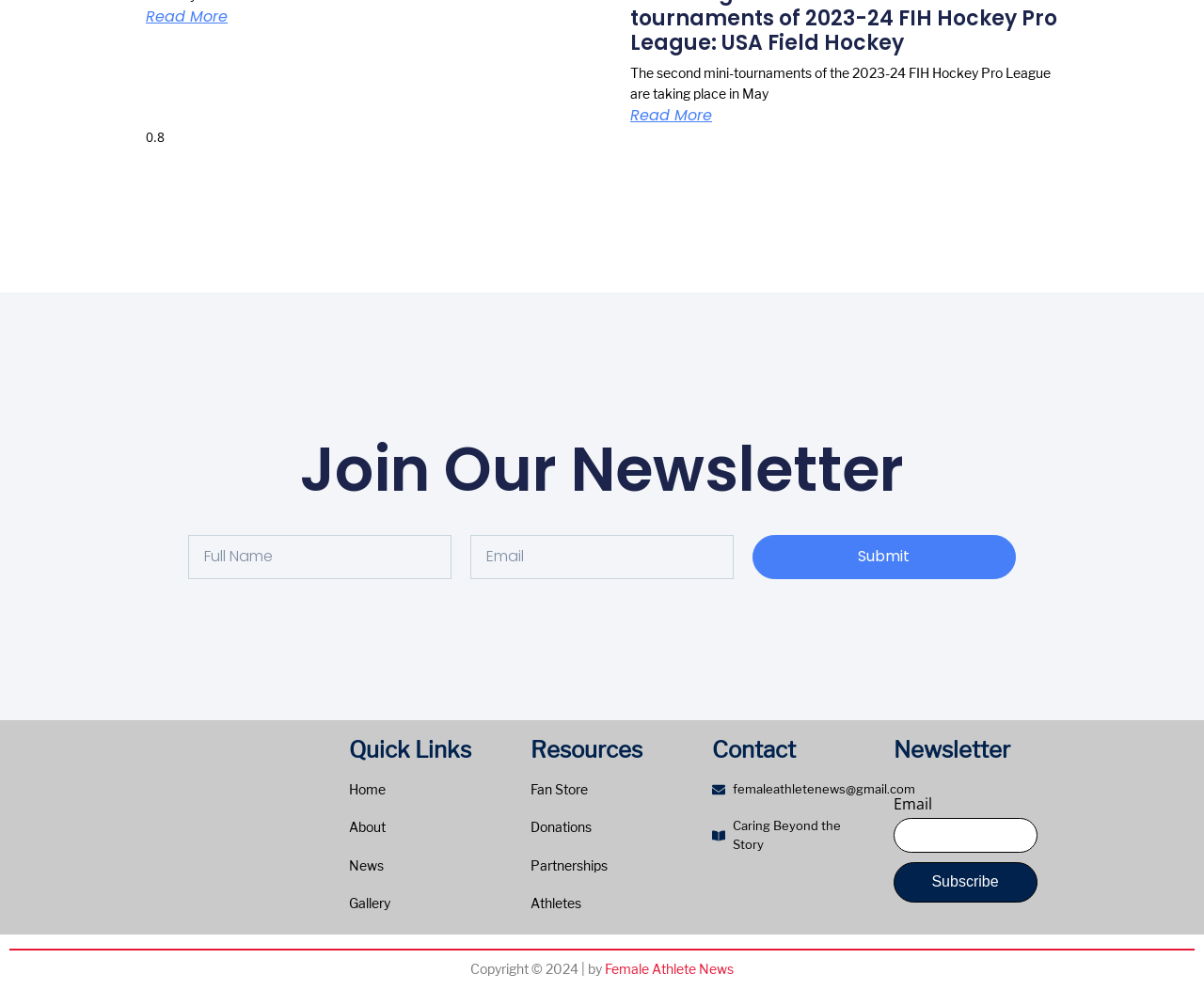Show the bounding box coordinates of the region that should be clicked to follow the instruction: "Submit your full name and email."

[0.625, 0.54, 0.844, 0.585]